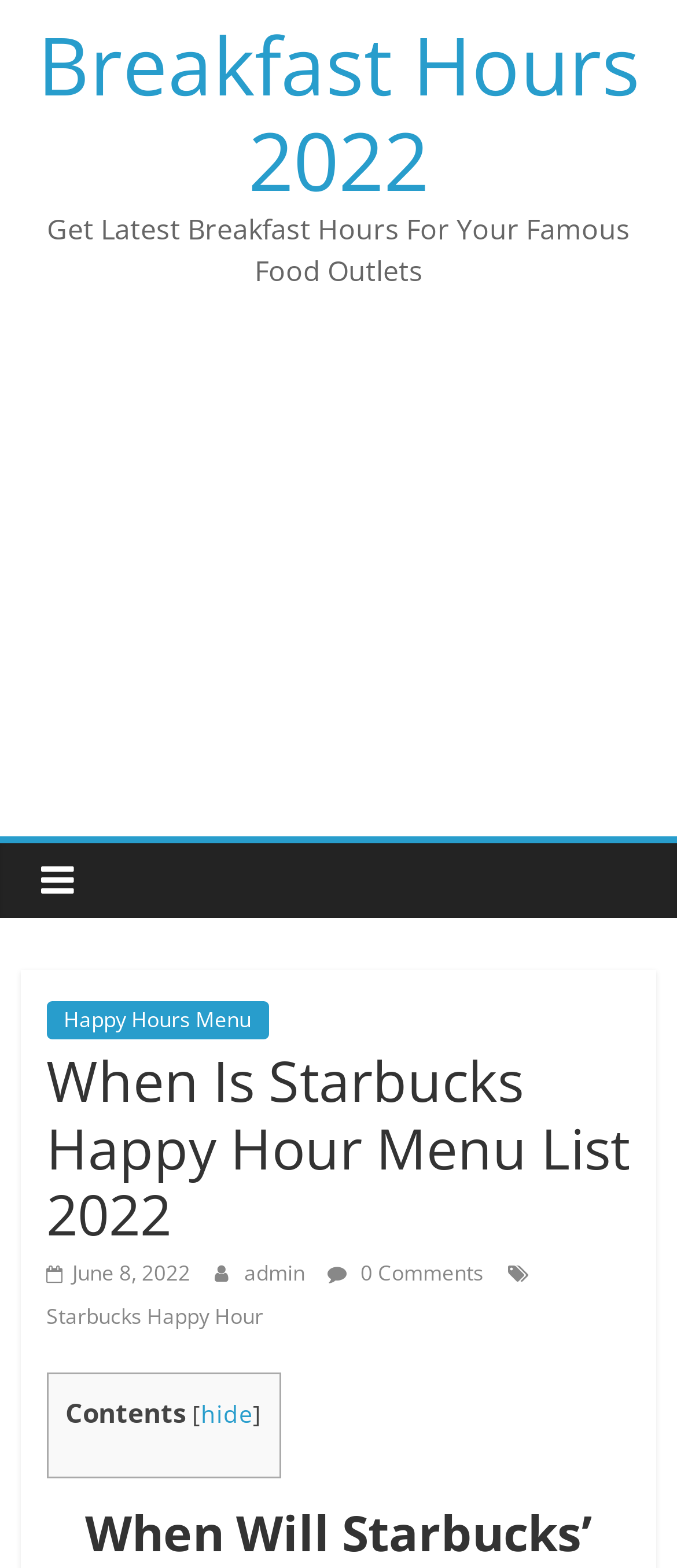Provide a one-word or one-phrase answer to the question:
What is the date mentioned on the webpage?

June 8, 2022